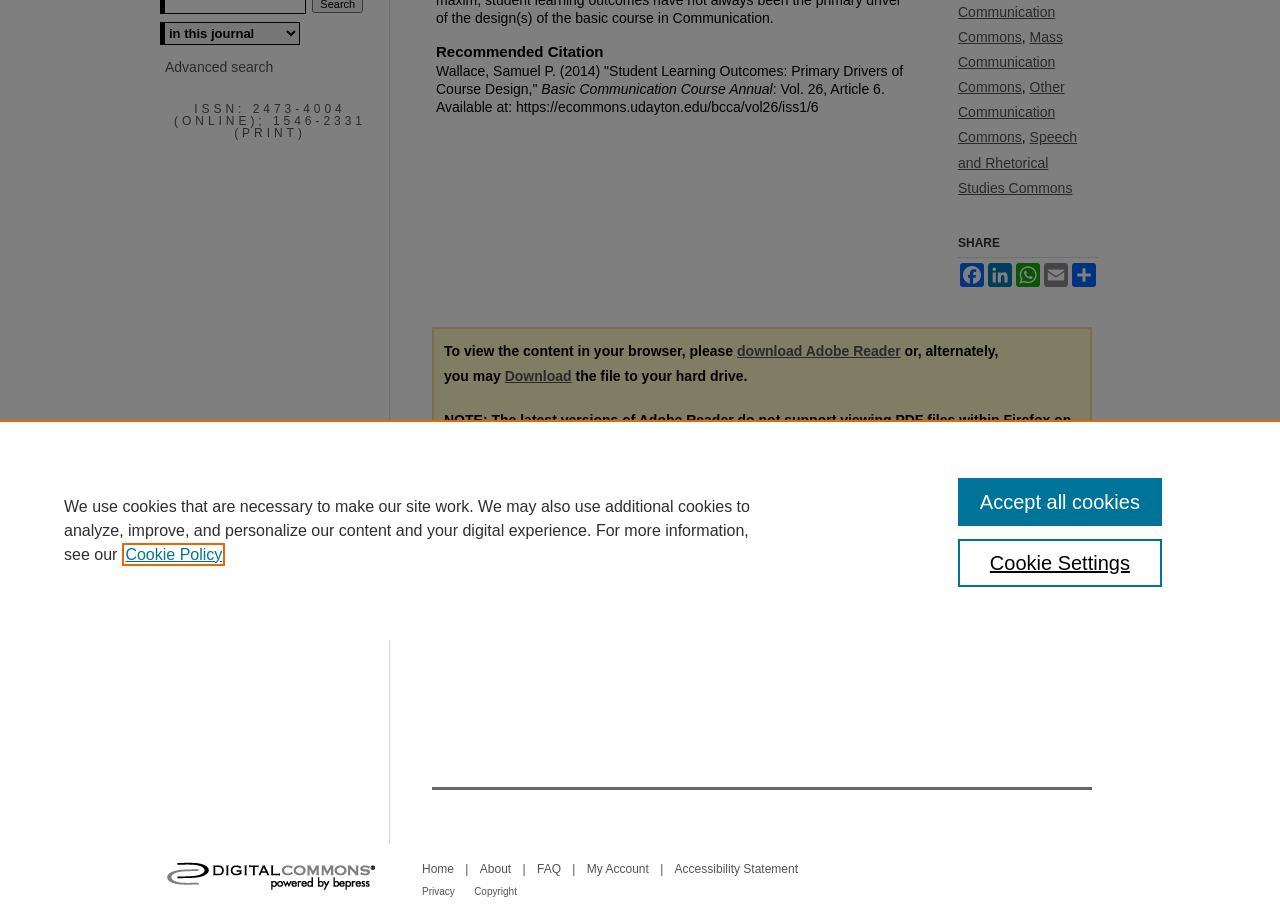Show the bounding box coordinates for the HTML element described as: "Elsevier - Digital Commons".

[0.117, 0.868, 0.305, 0.95]